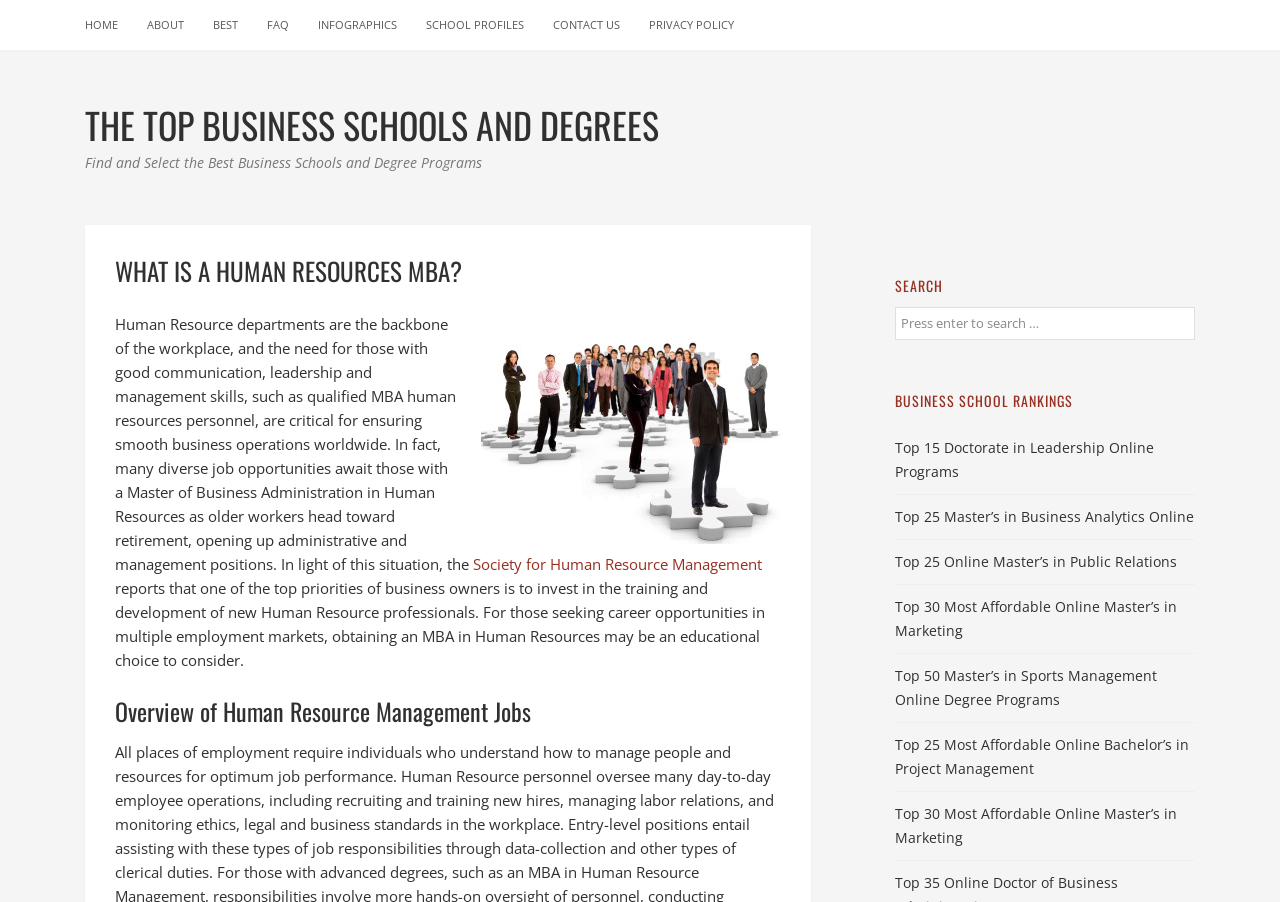Look at the image and answer the question in detail:
What is the main topic of this webpage?

Based on the webpage's content, especially the heading 'WHAT IS A HUMAN RESOURCES MBA?' and the text 'Human Resource departments are the backbone of the workplace, and the need for those with good communication, leadership and management skills, such as qualified MBA human resources personnel, are critical for ensuring smooth business operations worldwide.', it is clear that the main topic of this webpage is Human Resources MBA.